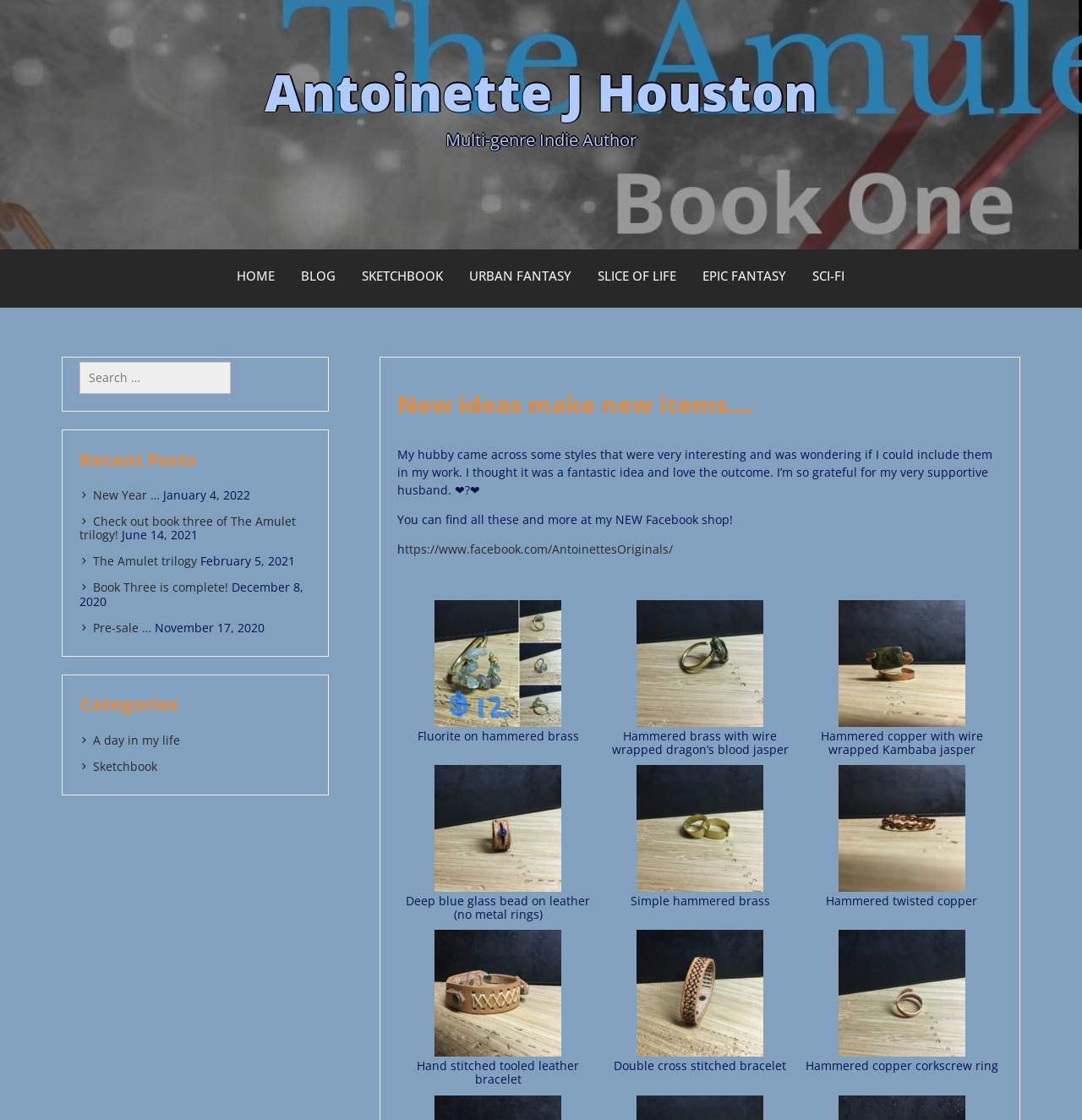What is the author's profession?
Using the visual information, respond with a single word or phrase.

Indie Author